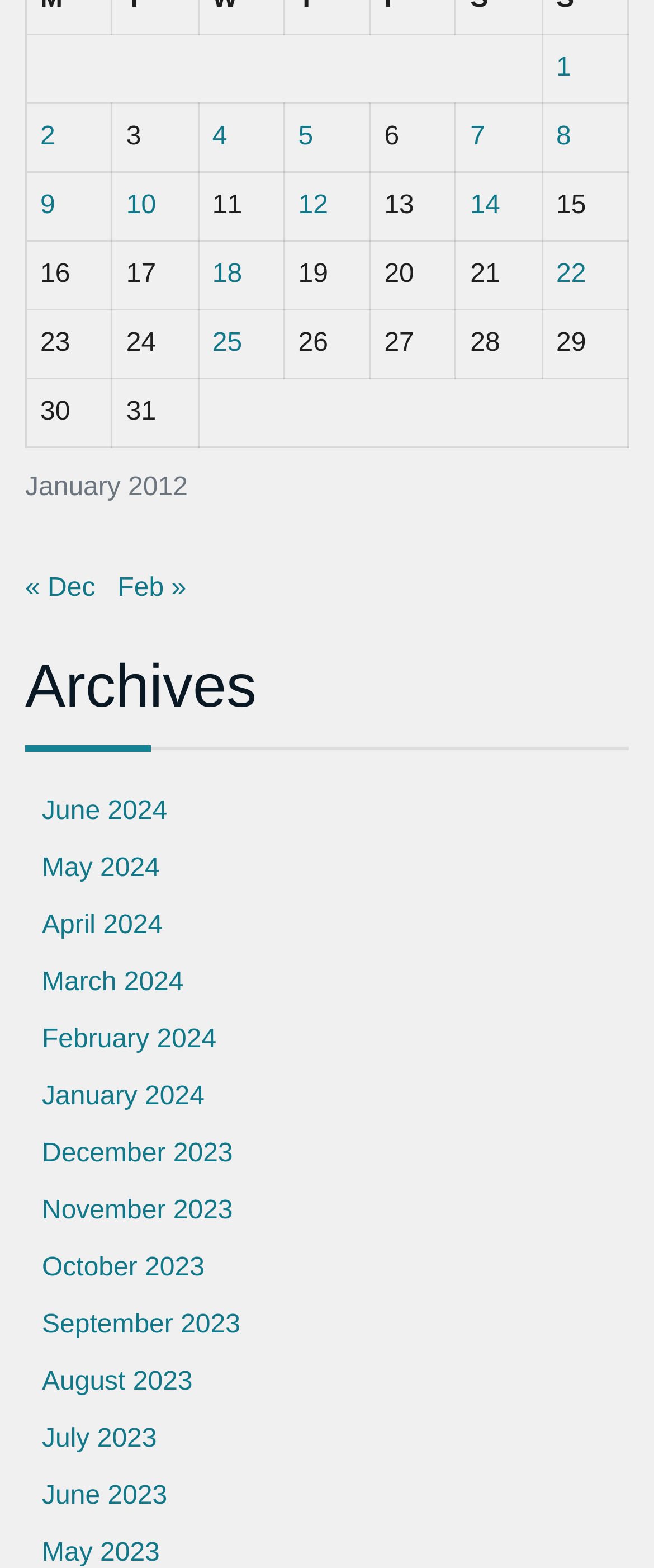Please identify the bounding box coordinates of the element's region that I should click in order to complete the following instruction: "View posts published on January 22, 2012". The bounding box coordinates consist of four float numbers between 0 and 1, i.e., [left, top, right, bottom].

[0.85, 0.166, 0.896, 0.184]